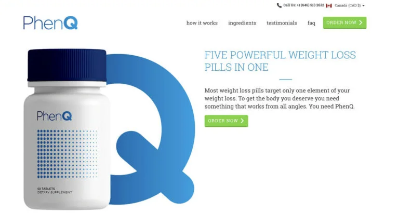How many powerful weight loss pills are in one?
Please give a detailed and elaborate explanation in response to the question.

The question asks about the number of powerful weight loss pills in one. The caption states that the product offers 'FIVE POWERFUL WEIGHT LOSS PILLS IN ONE', which directly answers the question.